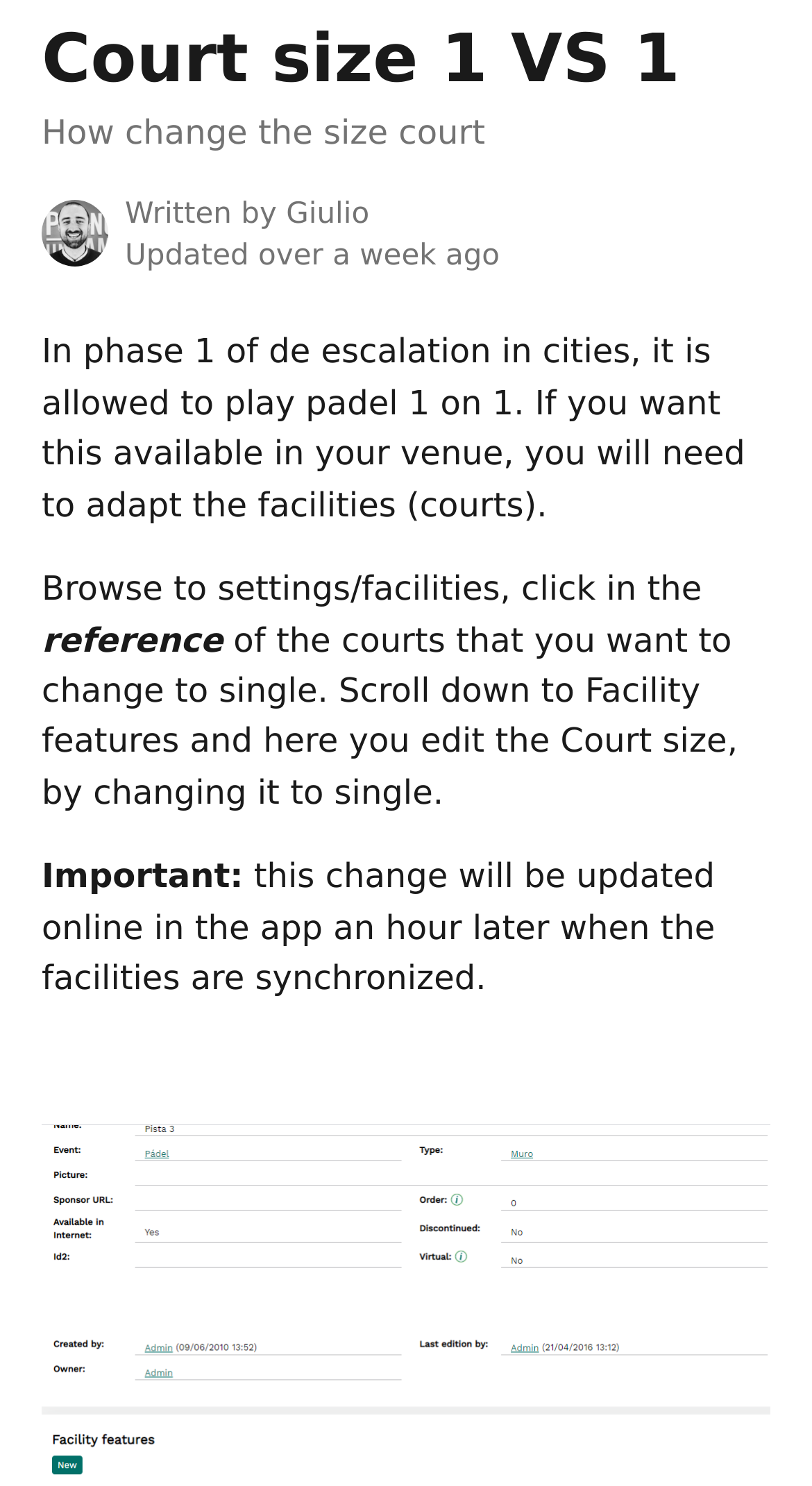How often are facility changes synchronized online?
Please answer the question with as much detail and depth as you can.

The webpage content, specifically the StaticText element with the text 'this change will be updated online in the app an hour later when the facilities are synchronized', indicates that facility changes are synchronized online every hour.